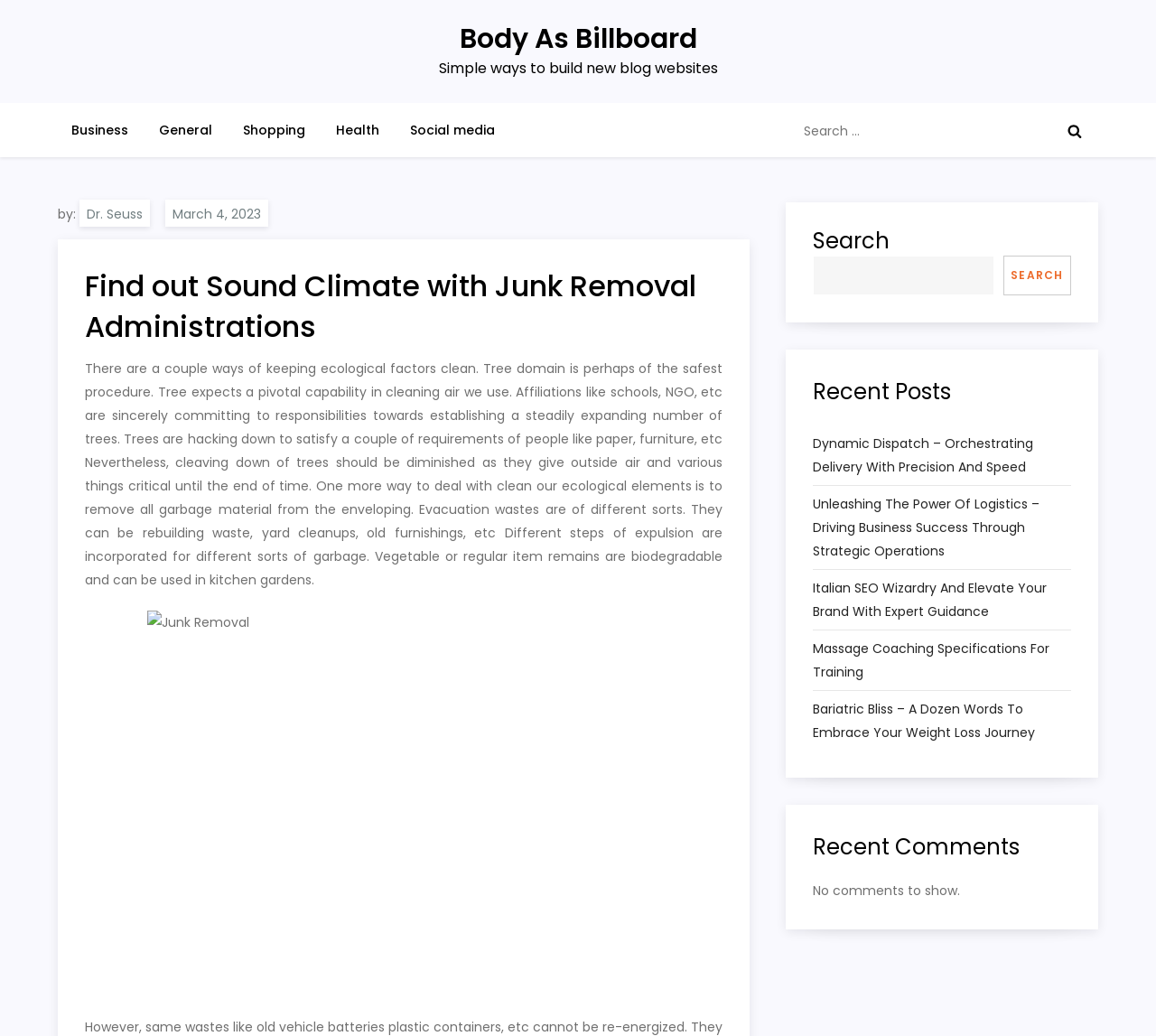Determine the bounding box coordinates of the UI element described below. Use the format (top-left x, top-left y, bottom-right x, bottom-right y) with floating point numbers between 0 and 1: Massage Coaching Specifications for Training

[0.703, 0.614, 0.927, 0.66]